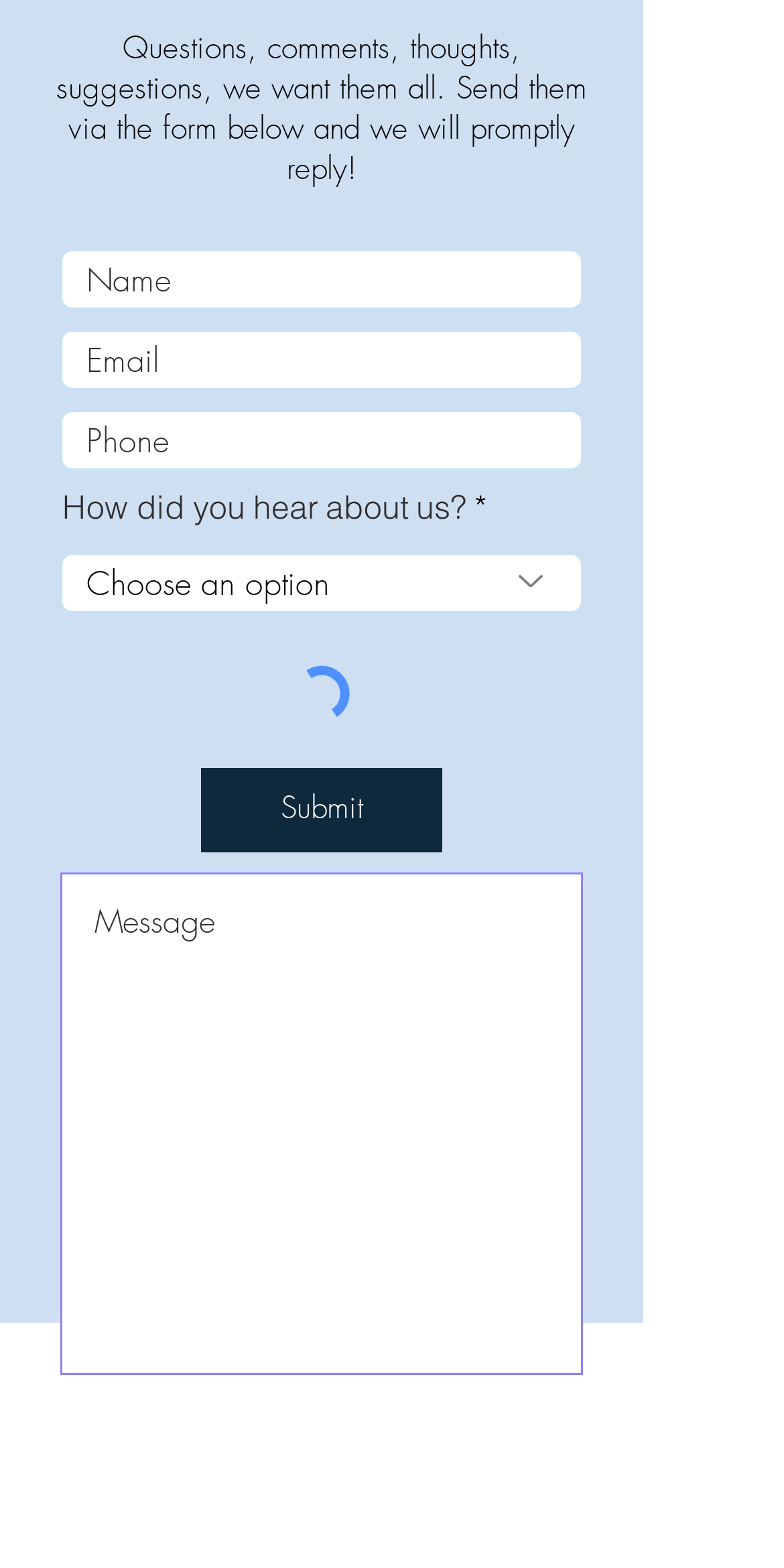What is the purpose of this webpage?
From the screenshot, supply a one-word or short-phrase answer.

Contact form